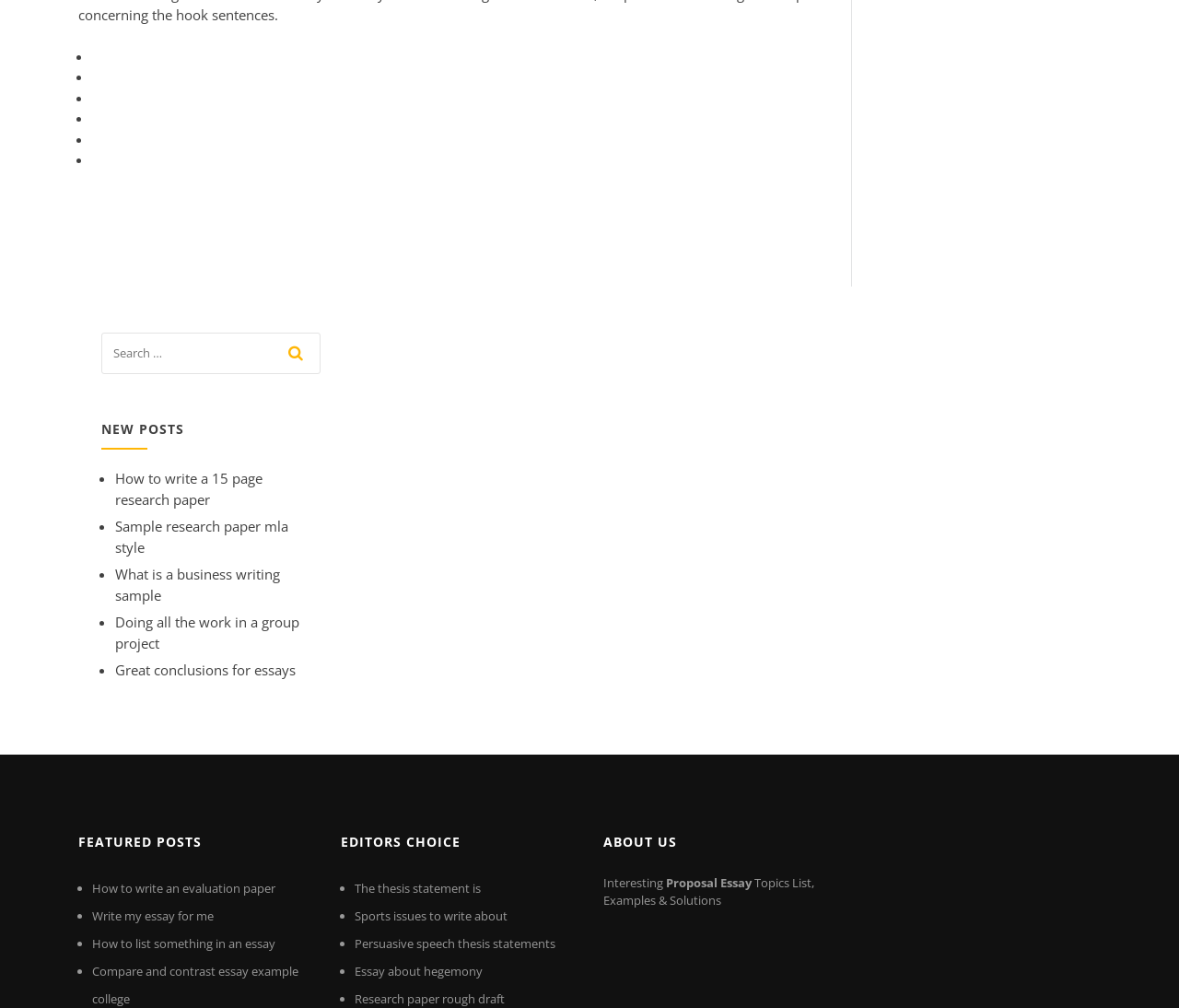Locate the bounding box coordinates of the element you need to click to accomplish the task described by this instruction: "explore featured posts".

[0.066, 0.817, 0.266, 0.854]